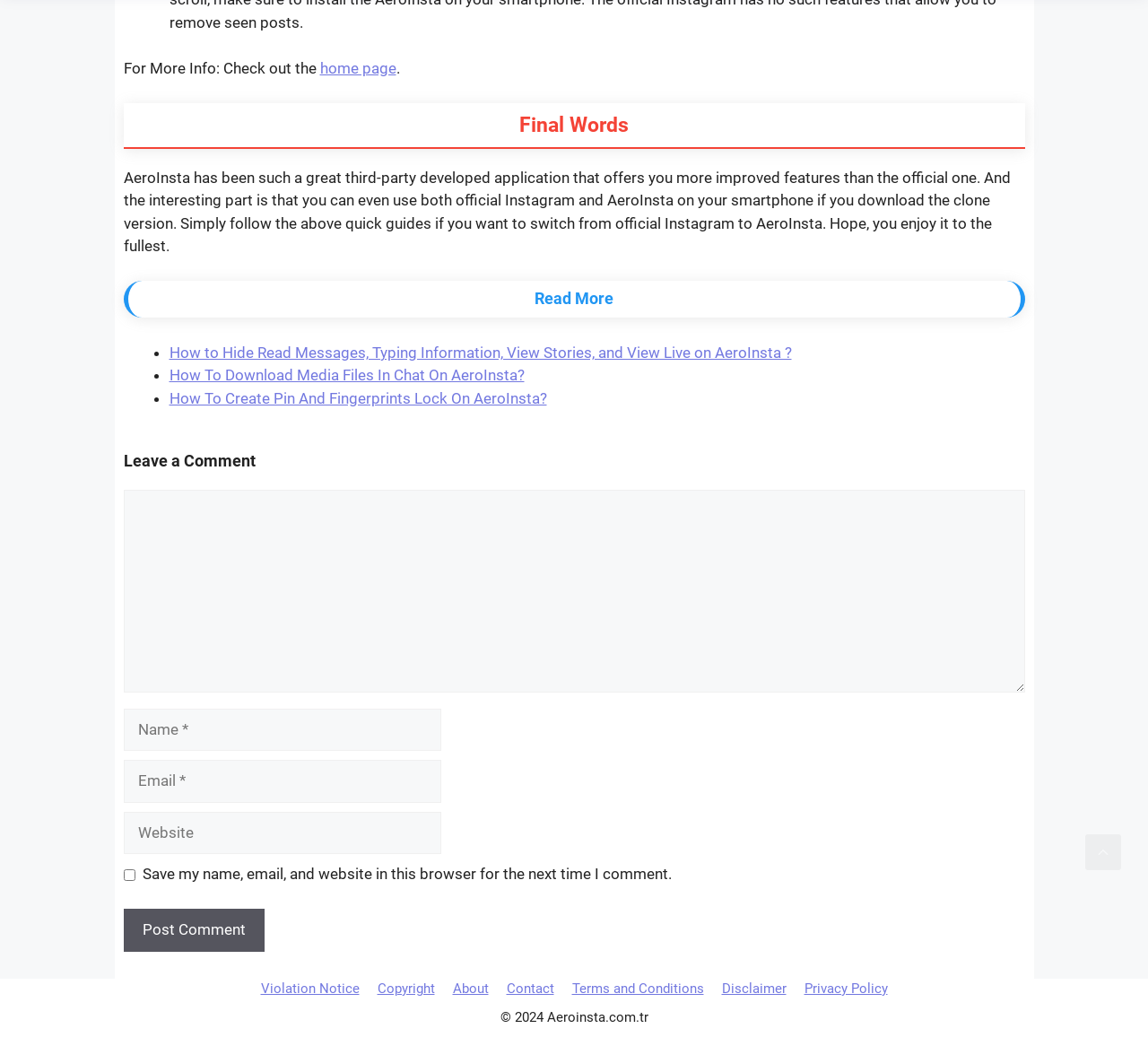Given the description parent_node: Comment name="url" placeholder="Website", predict the bounding box coordinates of the UI element. Ensure the coordinates are in the format (top-left x, top-left y, bottom-right x, bottom-right y) and all values are between 0 and 1.

[0.107, 0.776, 0.384, 0.817]